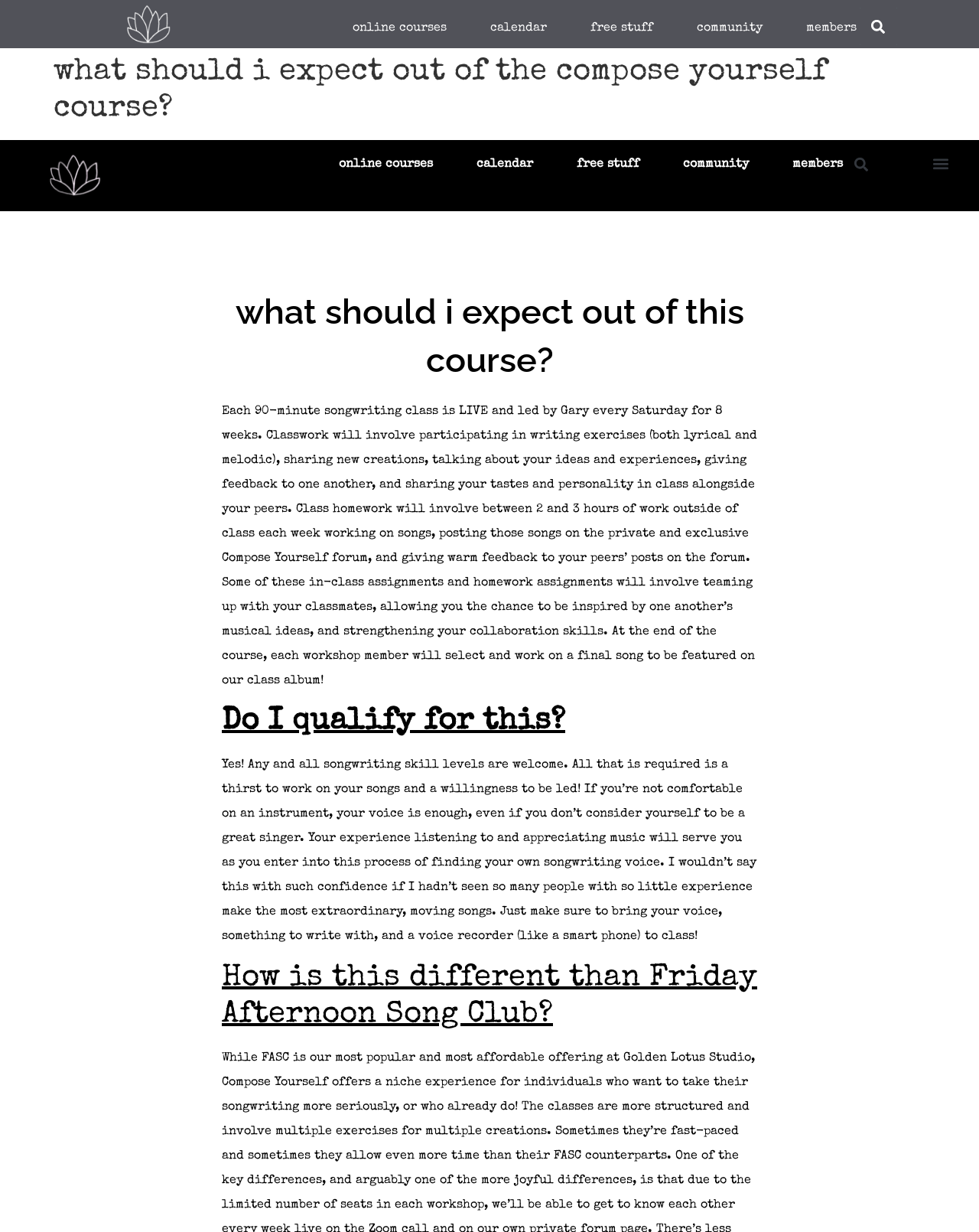Find the main header of the webpage and produce its text content.

what should i expect out of the compose yourself course?